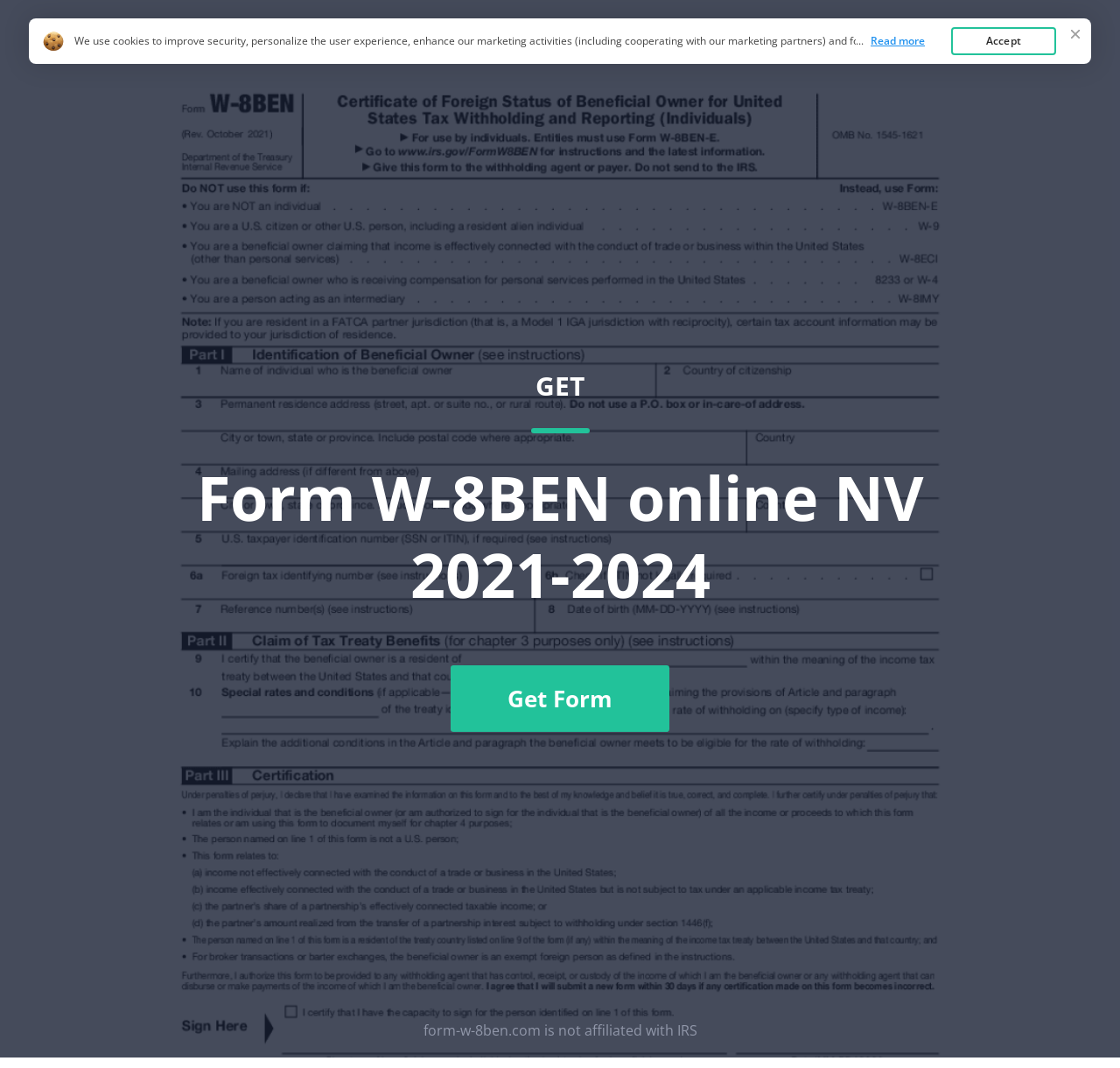What action can be taken with the form?
Respond to the question with a well-detailed and thorough answer.

I found the answer by looking at the generic element 'Get Form' which suggests that the user can get the form by clicking on it.